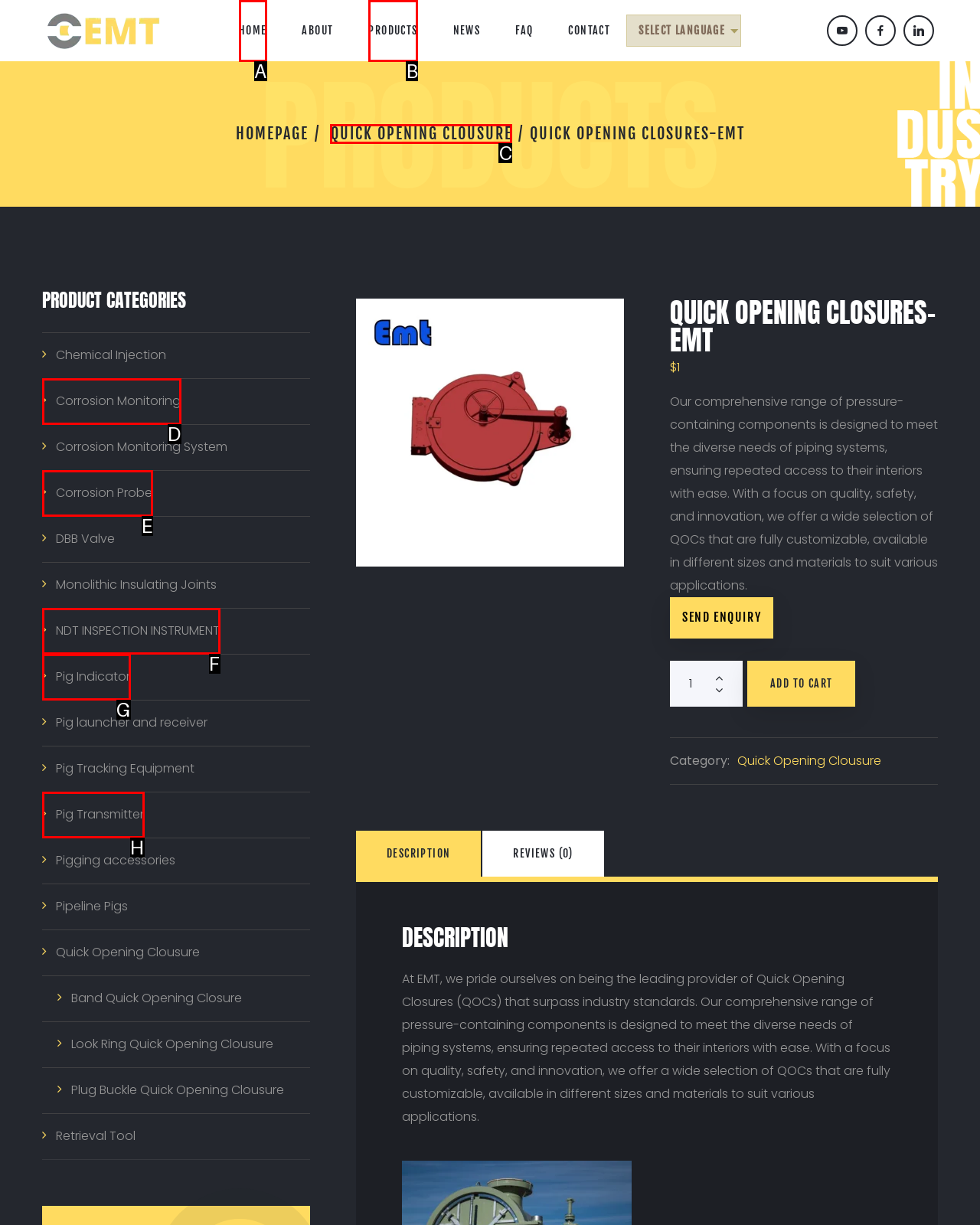Identify the letter of the UI element needed to carry out the task: Click the HOME link
Reply with the letter of the chosen option.

A